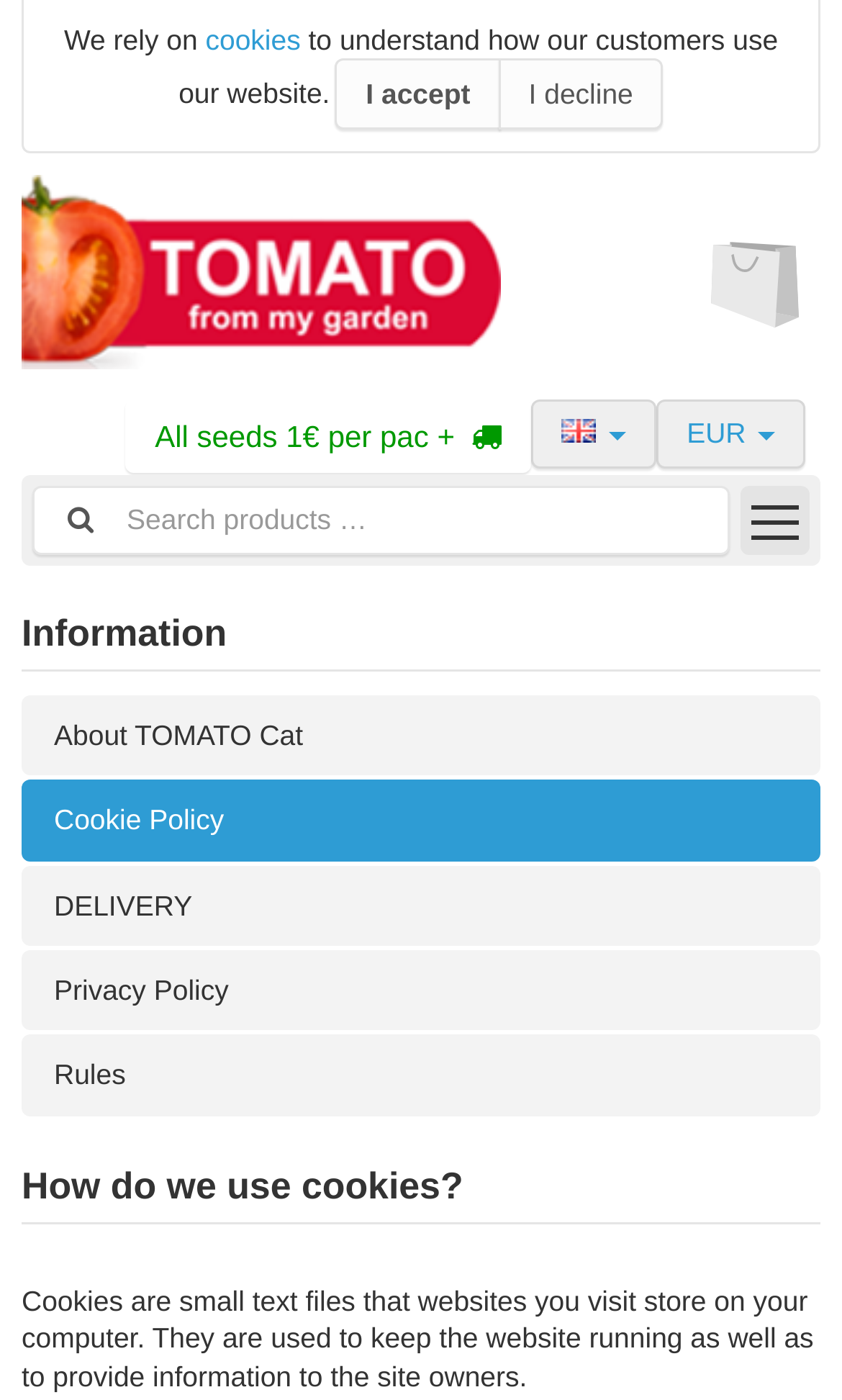What language is the website currently set to?
Give a thorough and detailed response to the question.

I found the current language setting by looking at the button with the text 'English' on the top right corner of the webpage, which suggests that the website is currently set to display content in English.